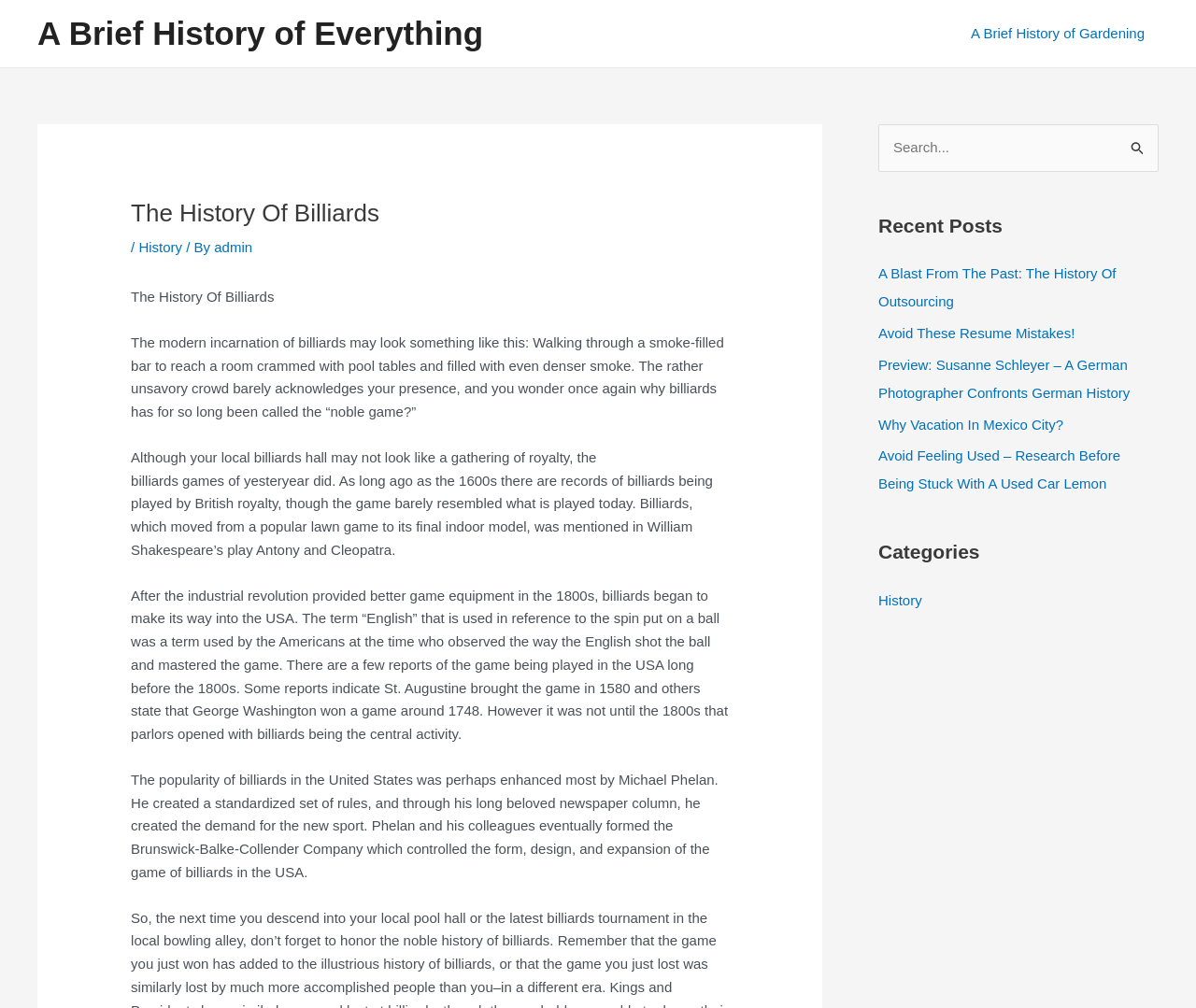Predict the bounding box for the UI component with the following description: "admin".

[0.179, 0.238, 0.211, 0.253]